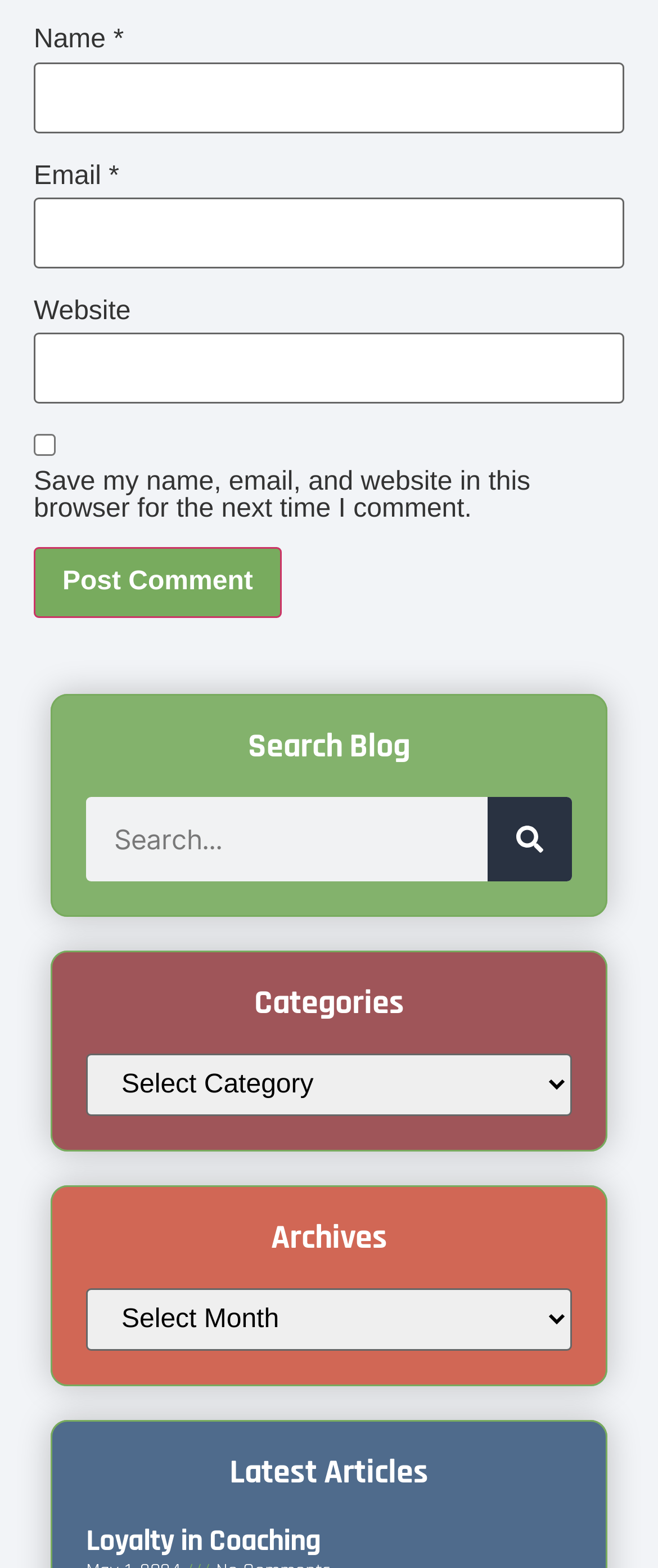Please answer the following question using a single word or phrase: 
How many headings are there on the webpage?

5